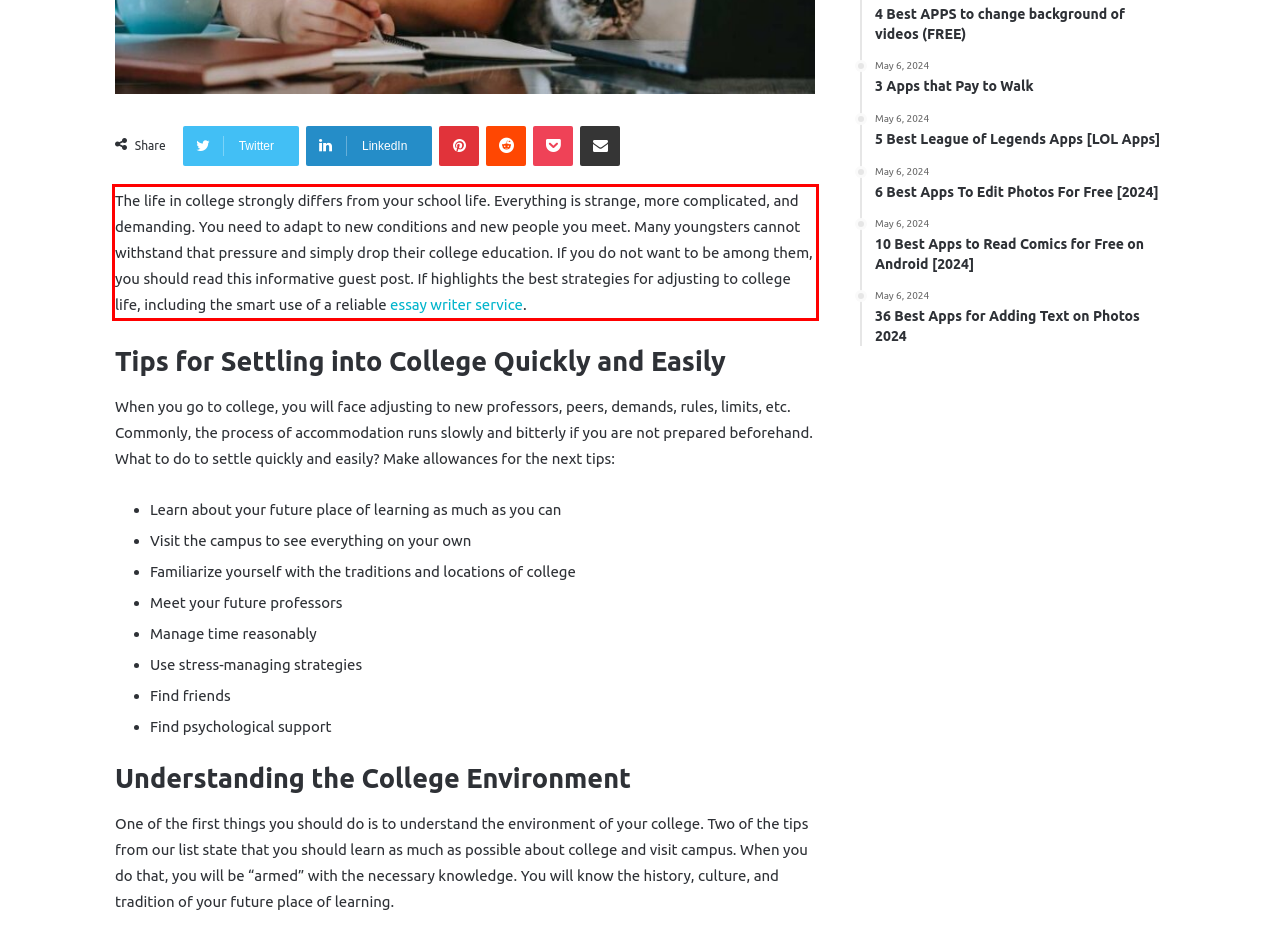Examine the screenshot of the webpage, locate the red bounding box, and perform OCR to extract the text contained within it.

The life in college strongly differs from your school life. Everything is strange, more complicated, and demanding. You need to adapt to new conditions and new people you meet. Many youngsters cannot withstand that pressure and simply drop their college education. If you do not want to be among them, you should read this informative guest post. If highlights the best strategies for adjusting to college life, including the smart use of a reliable essay writer service.